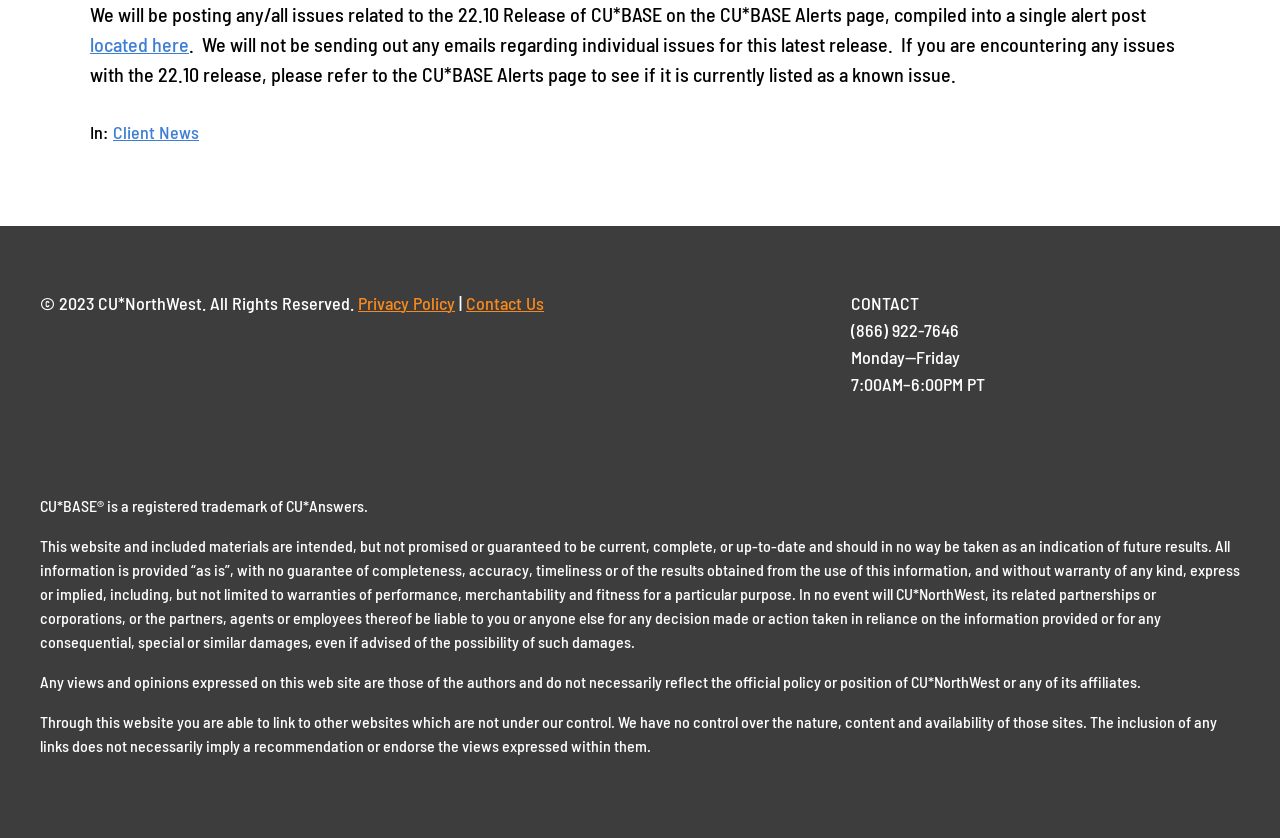Identify the bounding box for the given UI element using the description provided. Coordinates should be in the format (top-left x, top-left y, bottom-right x, bottom-right y) and must be between 0 and 1. Here is the description: Client News

[0.088, 0.144, 0.155, 0.17]